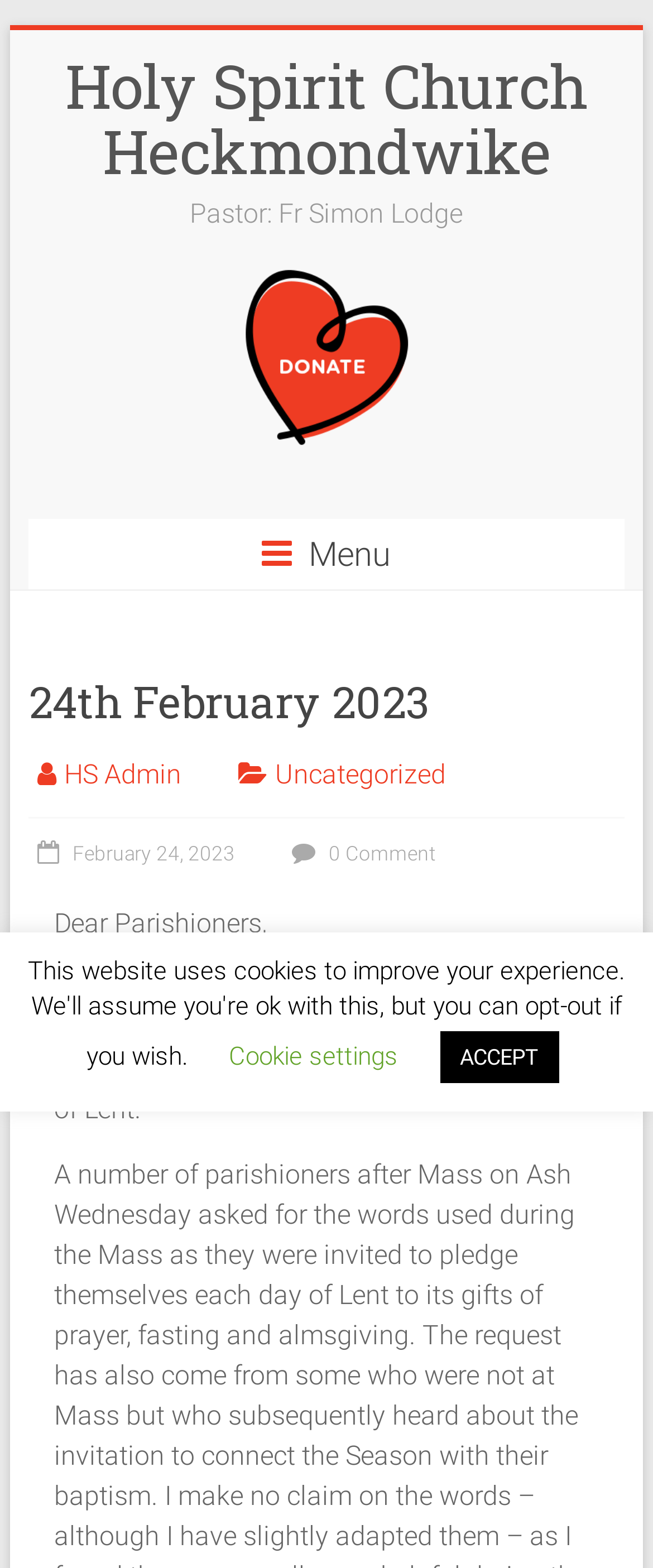Provide a brief response using a word or short phrase to this question:
How many comments are there on the current article?

0